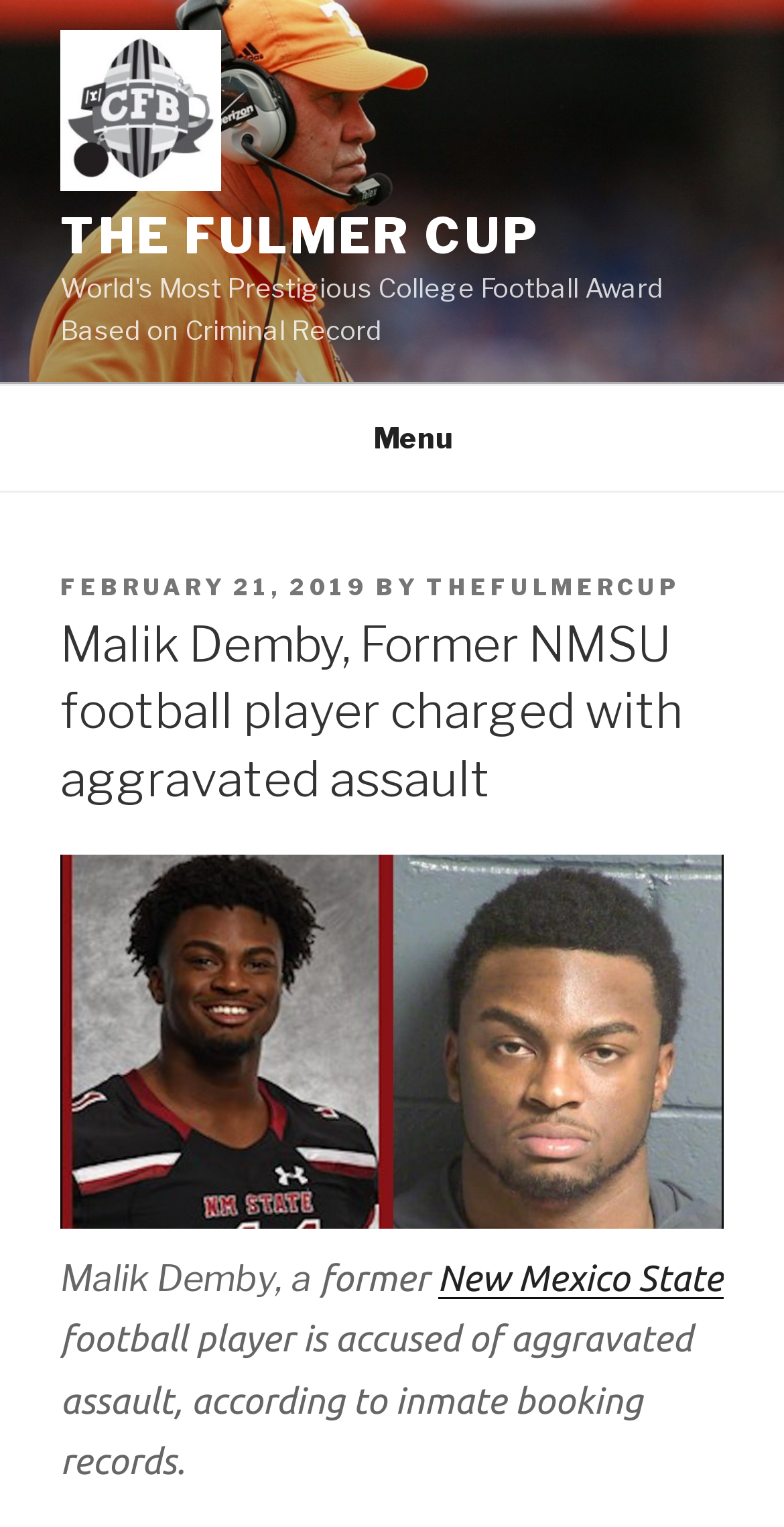What is Malik Demby accused of?
Respond with a short answer, either a single word or a phrase, based on the image.

aggravated assault